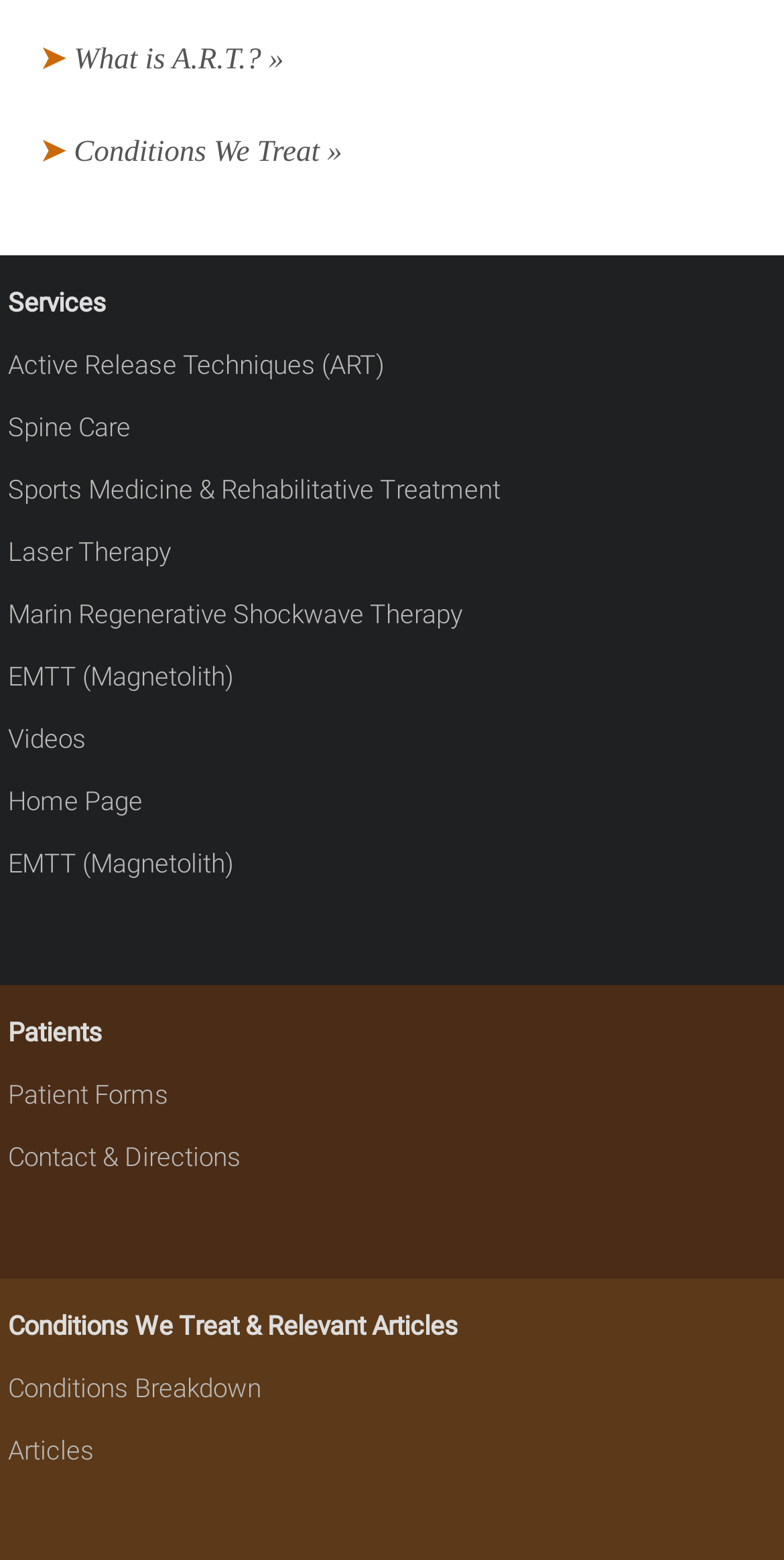Show the bounding box coordinates for the element that needs to be clicked to execute the following instruction: "Contact the clinic". Provide the coordinates in the form of four float numbers between 0 and 1, i.e., [left, top, right, bottom].

[0.01, 0.731, 0.307, 0.77]